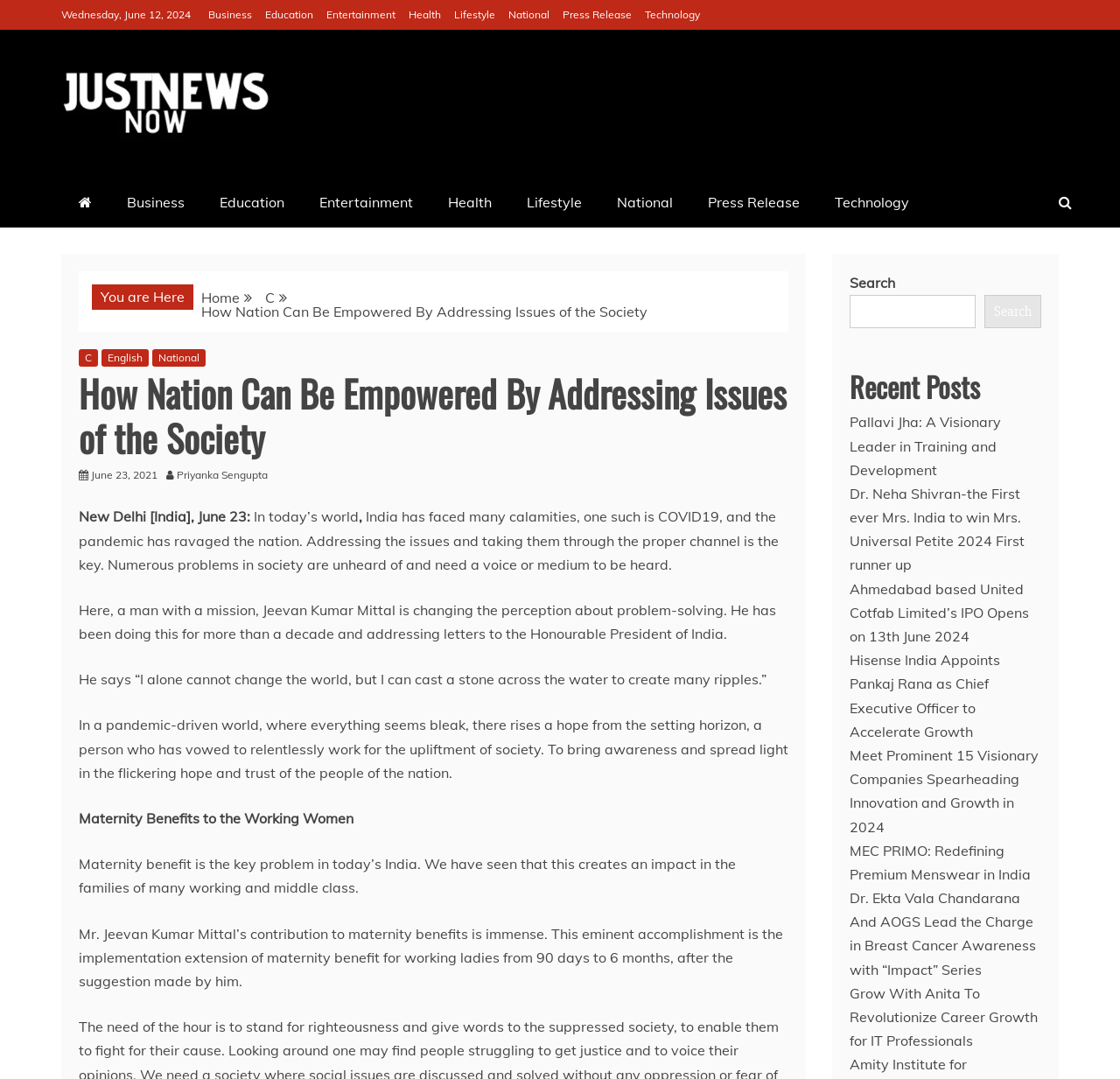Identify the bounding box coordinates of the element to click to follow this instruction: 'Search for something'. Ensure the coordinates are four float values between 0 and 1, provided as [left, top, right, bottom].

[0.759, 0.273, 0.871, 0.304]